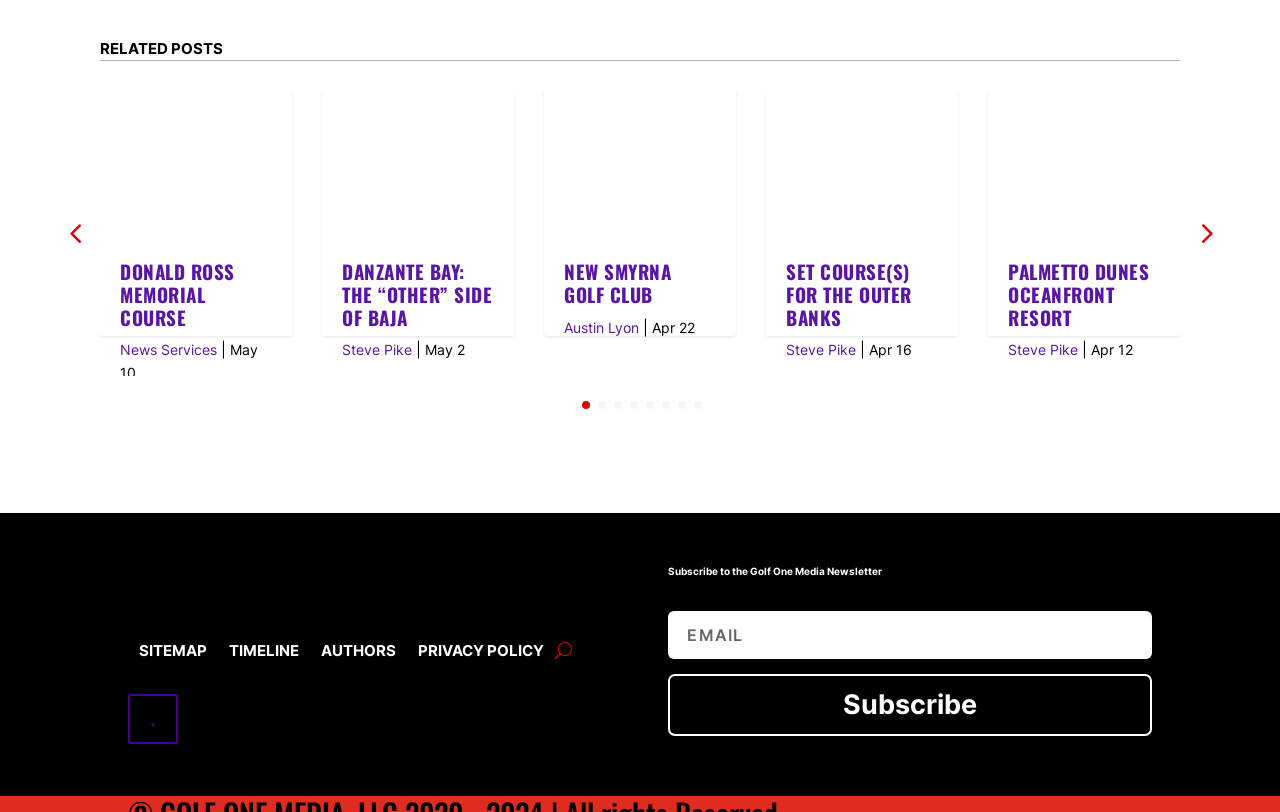Locate the bounding box coordinates of the element you need to click to accomplish the task described by this instruction: "Click on the 'SITEMAP' link".

[0.109, 0.448, 0.162, 0.475]